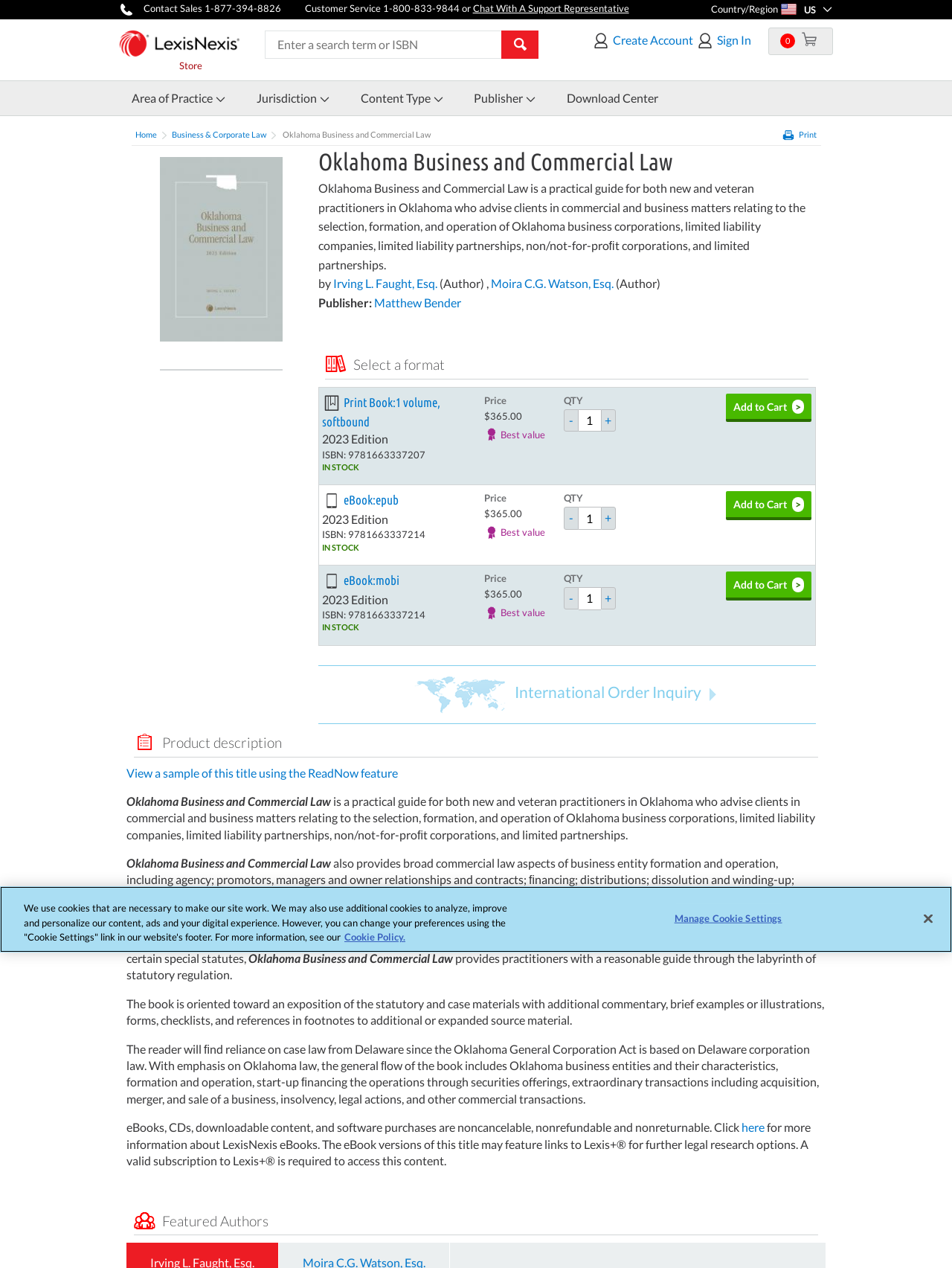Write an extensive caption that covers every aspect of the webpage.

This webpage is about a book titled "Oklahoma Business and Commercial Law" on the LexisNexis Store. At the top, there are several links and a search box, including "Contact Sales", "Customer Service", "Lexis Nexis Store", and a search box to enter a search term or ISBN. 

Below the top section, there are several links to navigate to different areas of the website, including "Area of Practice", "Jurisdiction", "Content Type", "Publisher", and "Download Center". 

The main content of the webpage is about the book "Oklahoma Business and Commercial Law". There is a heading with the book title, followed by a brief description of the book, which is a practical guide for practitioners in Oklahoma who advise clients in commercial and business matters. The authors of the book are Irving L. Faught, Esq. and Moira C.G. Watson, Esq. The publisher is Matthew Bender.

The webpage also provides information about the book's format, including a print book and two eBook formats (epub and mobi). For each format, there is a price of $365.00, and an option to add to cart. The quantity of the book can be adjusted using "+" and "-" buttons.

On the right side of the webpage, there is an image, and a section titled "International Order Inquiry". Below this section, there is a heading "Product description", followed by a brief summary of the book and its contents. The summary explains that the book provides a practical guide to Oklahoma business and commercial law, covering topics such as business entity formation and operation, financing, distributions, dissolution, and winding-up, as well as tax and commercial code issues.